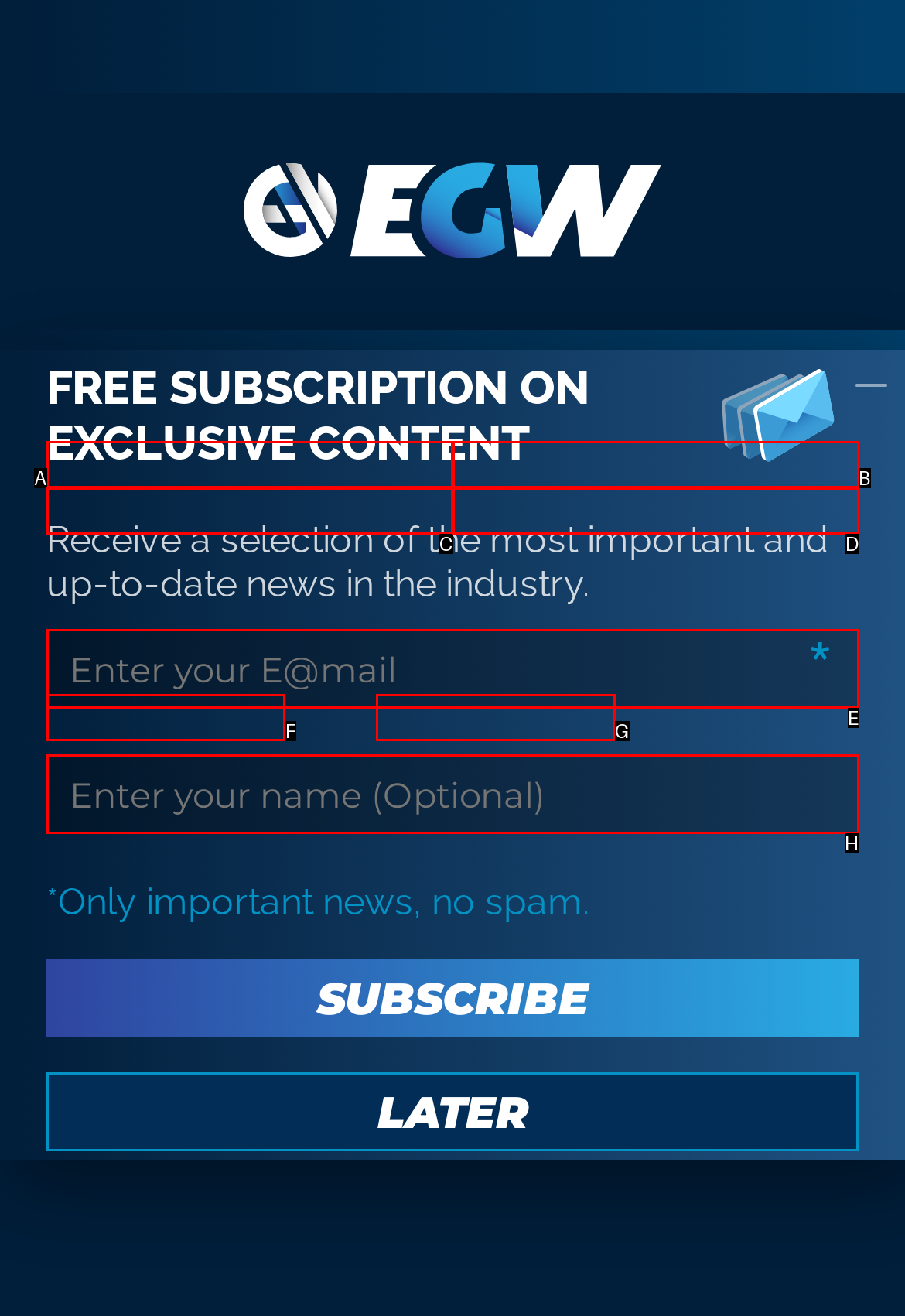Identify the option that corresponds to the description: Contacts. Provide only the letter of the option directly.

C